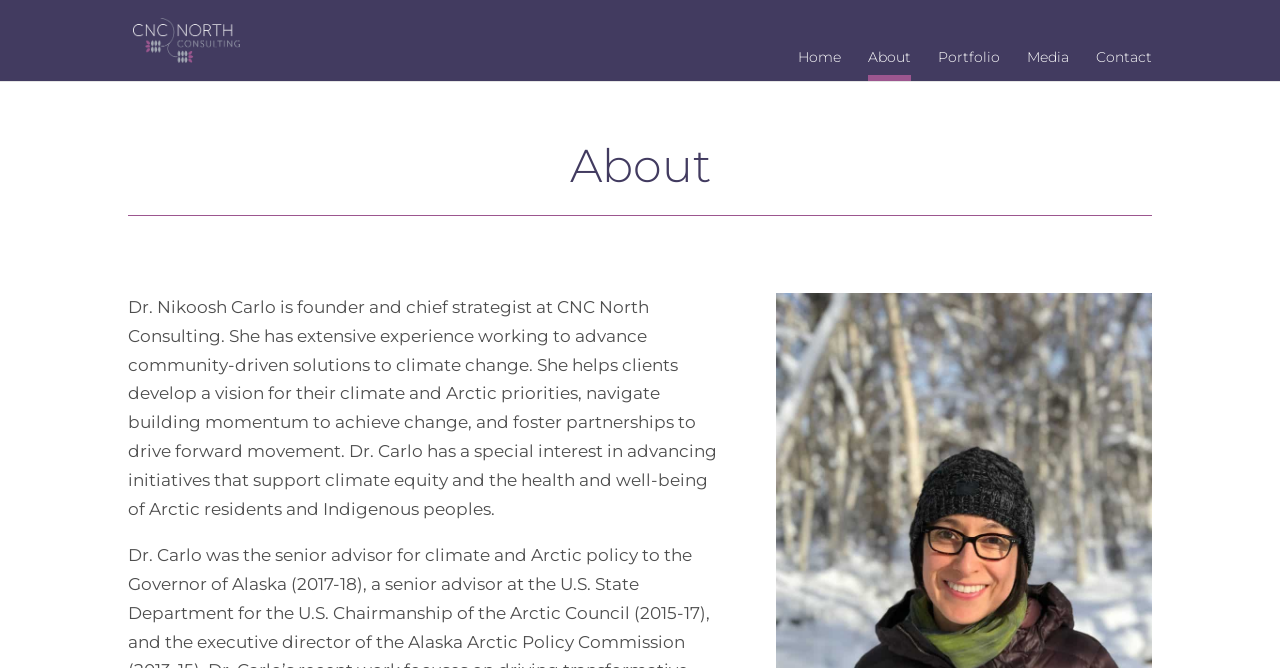Using the given element description, provide the bounding box coordinates (top-left x, top-left y, bottom-right x, bottom-right y) for the corresponding UI element in the screenshot: All Products

None